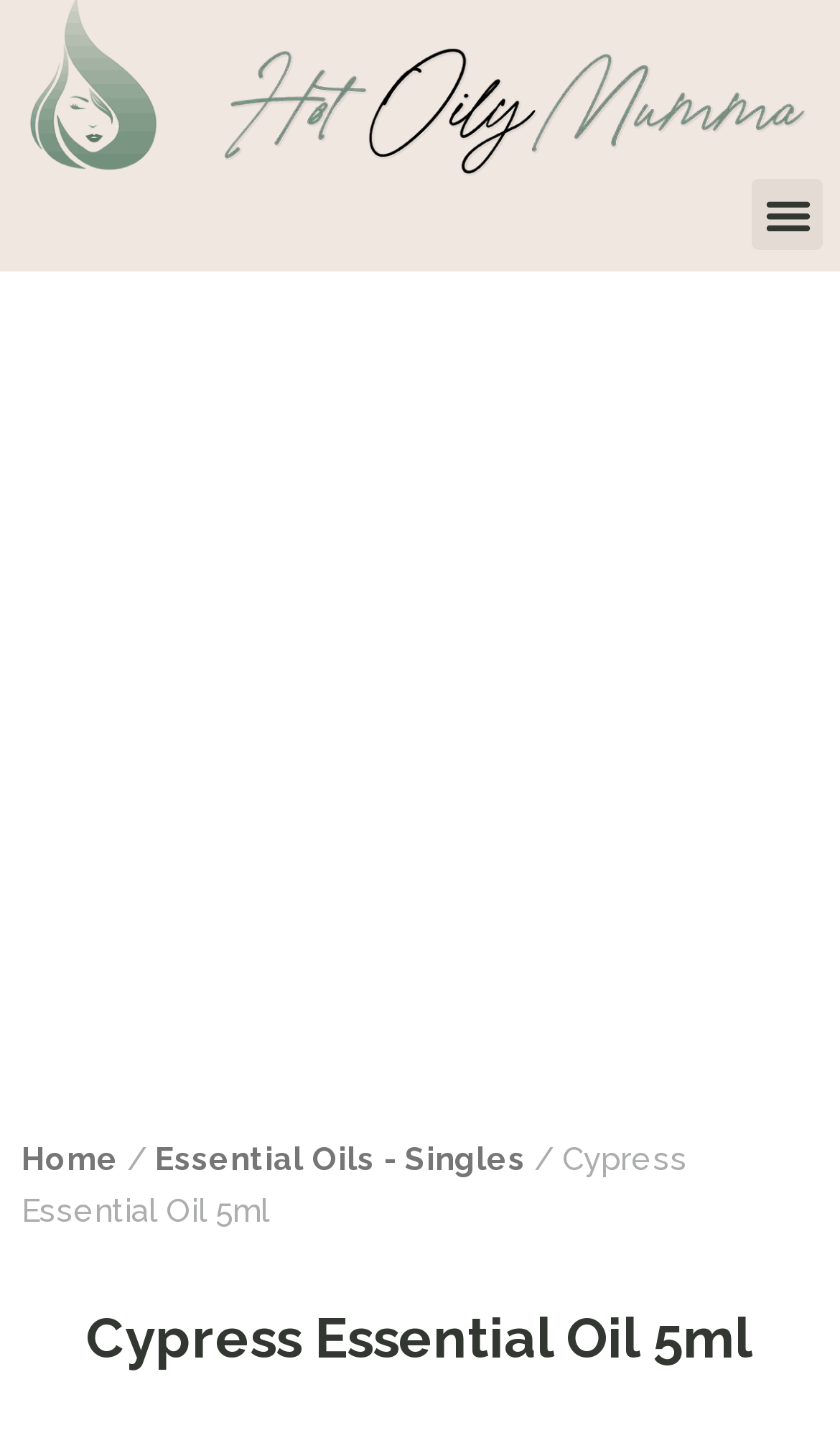Please answer the following question using a single word or phrase: 
How many navigation links are in the breadcrumb?

3